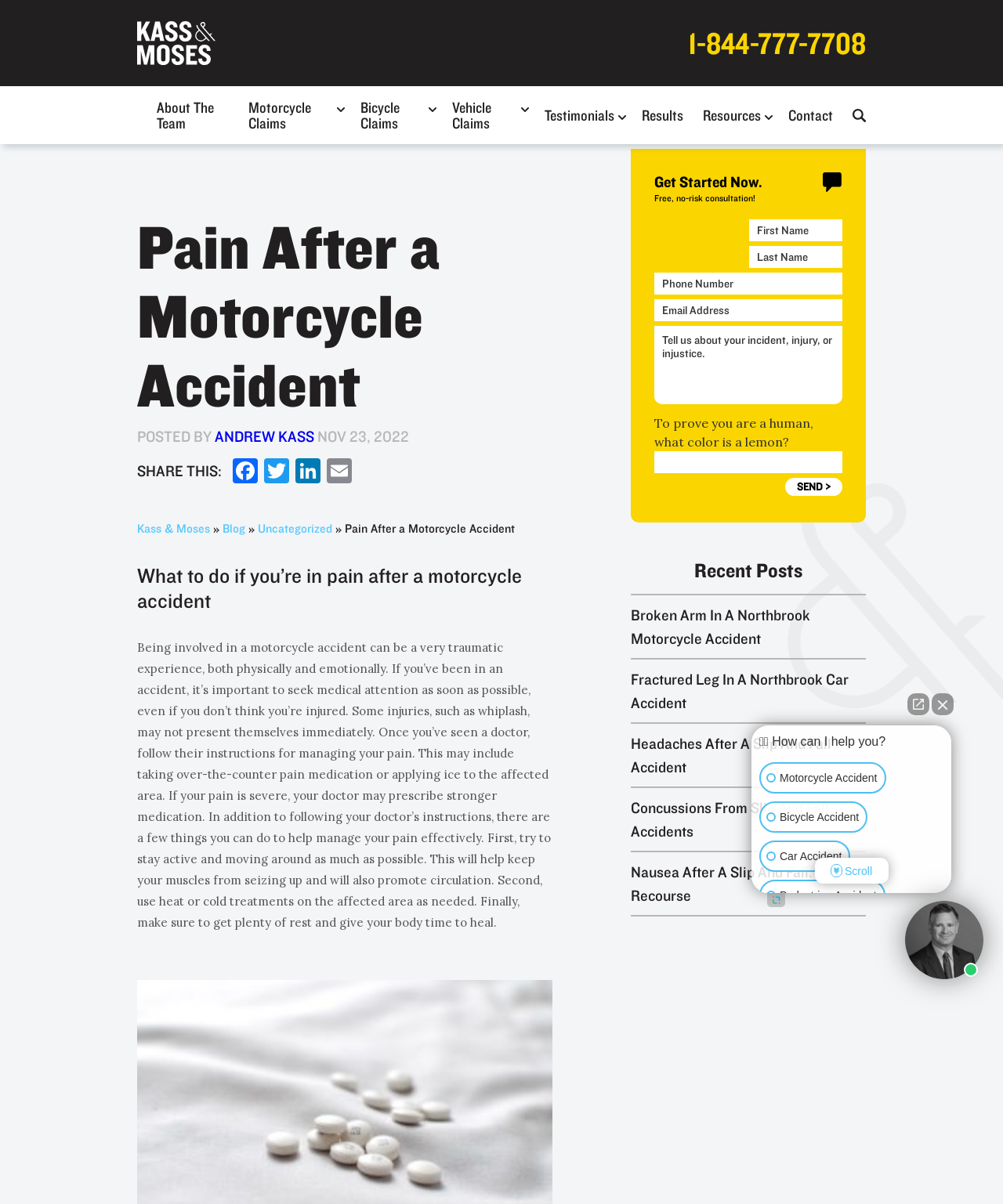Return the bounding box coordinates of the UI element that corresponds to this description: "Vehicle Claims". The coordinates must be given as four float numbers in the range of 0 and 1, [left, top, right, bottom].

[0.451, 0.075, 0.516, 0.116]